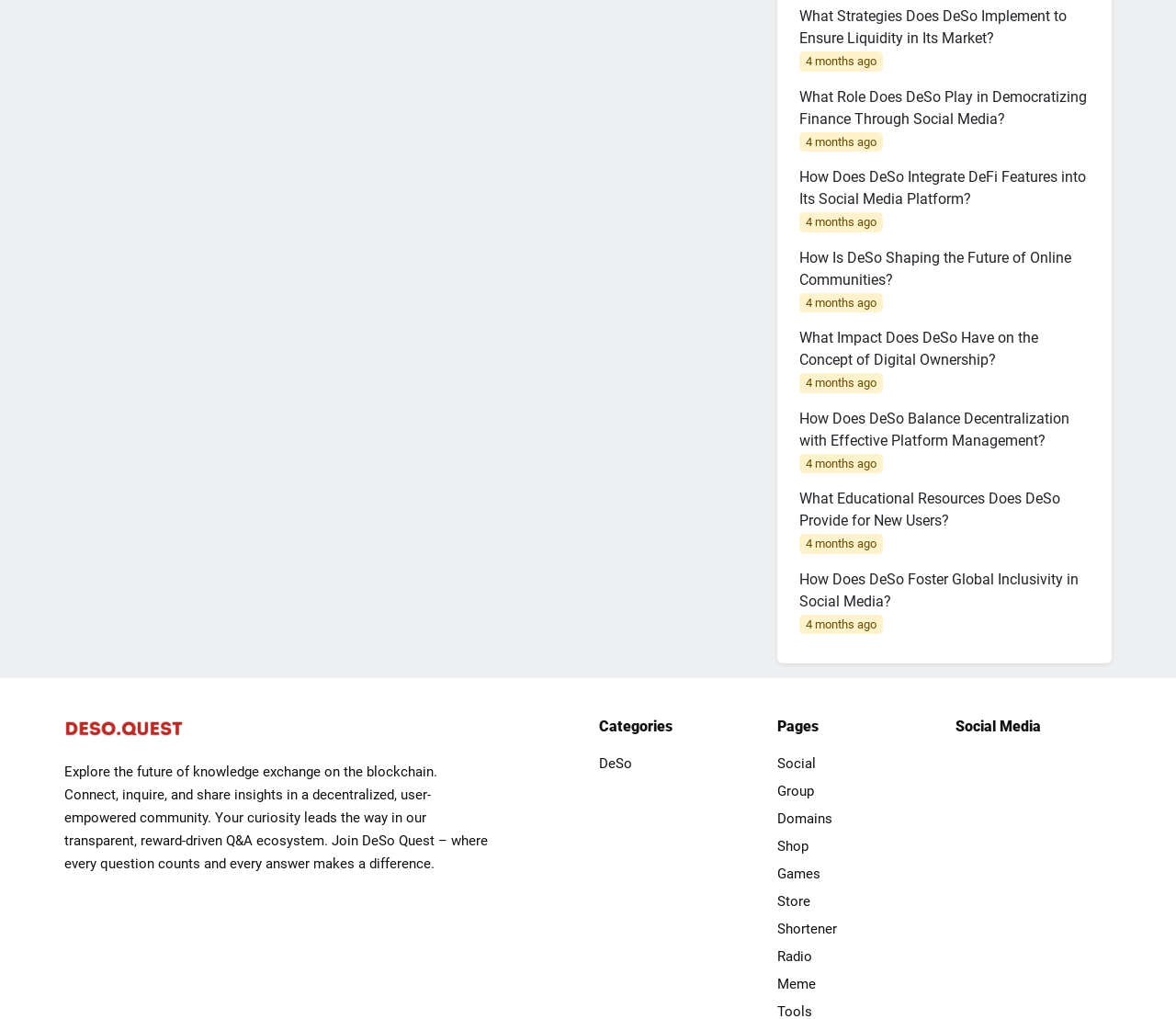Find the bounding box coordinates of the clickable area that will achieve the following instruction: "Click on 'What Strategies Does DeSo Implement to Ensure Liquidity in Its Market?'".

[0.68, 0.005, 0.927, 0.07]